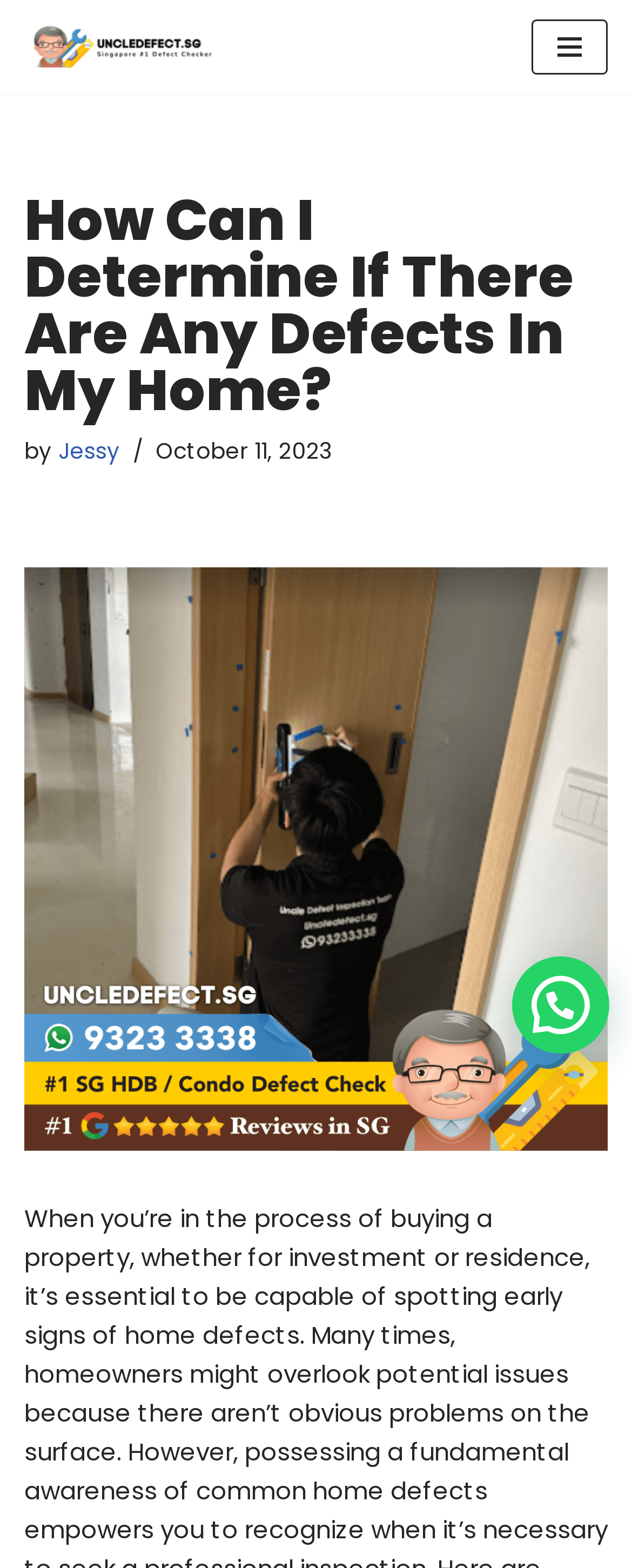Give the bounding box coordinates for the element described as: "Skip to content".

[0.0, 0.033, 0.077, 0.054]